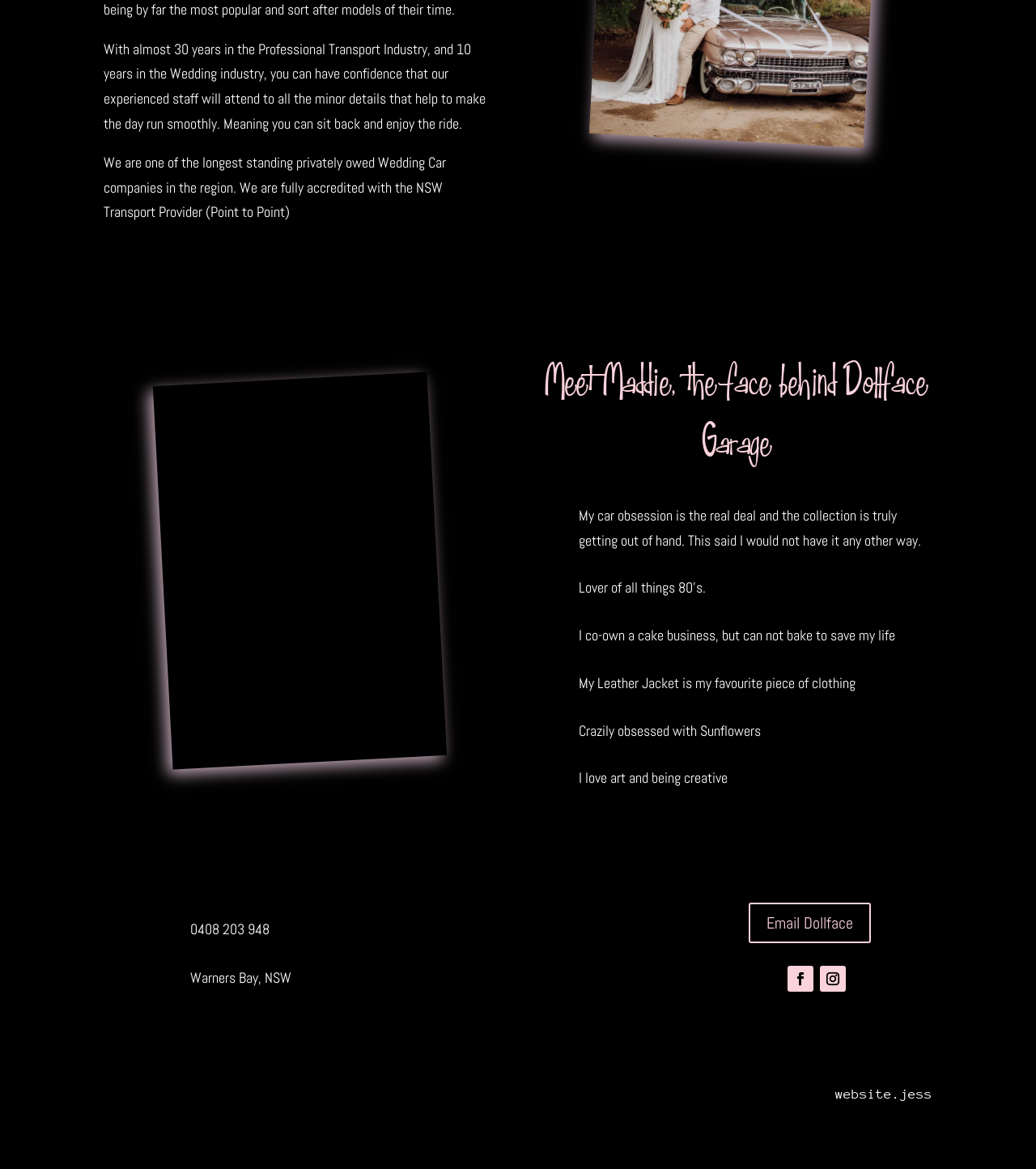What is the location of Dollface Garage?
Based on the visual details in the image, please answer the question thoroughly.

The location of Dollface Garage is mentioned in the text as 'Warners Bay, NSW', which is located in the lower part of the webpage.